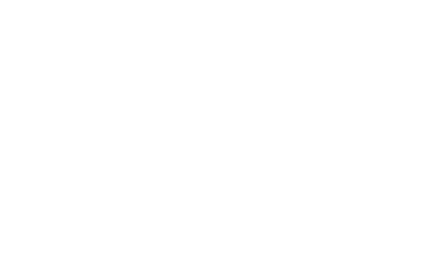Provide a brief response using a word or short phrase to this question:
What type of products does the company offer?

Skincare and body care items